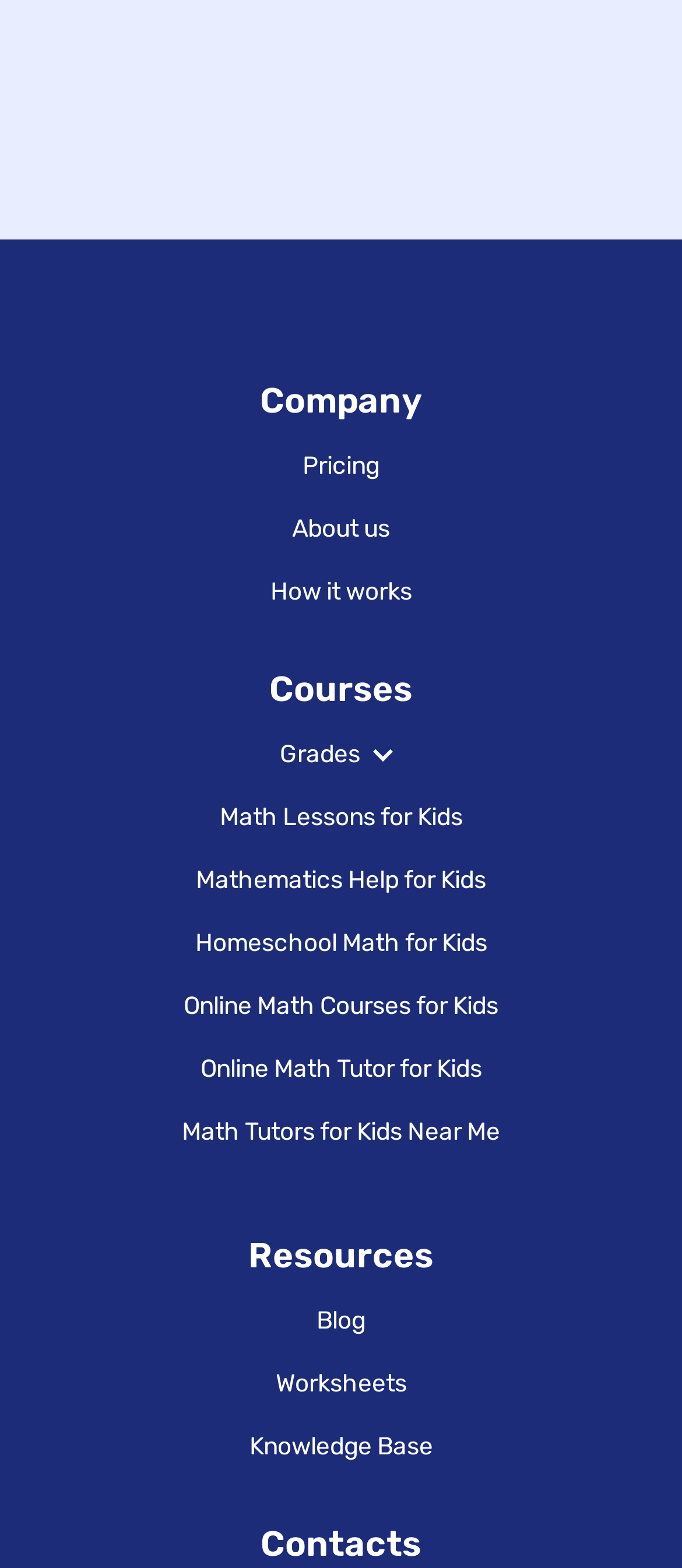Give a concise answer using one word or a phrase to the following question:
What is the last resource listed on the webpage?

Knowledge Base